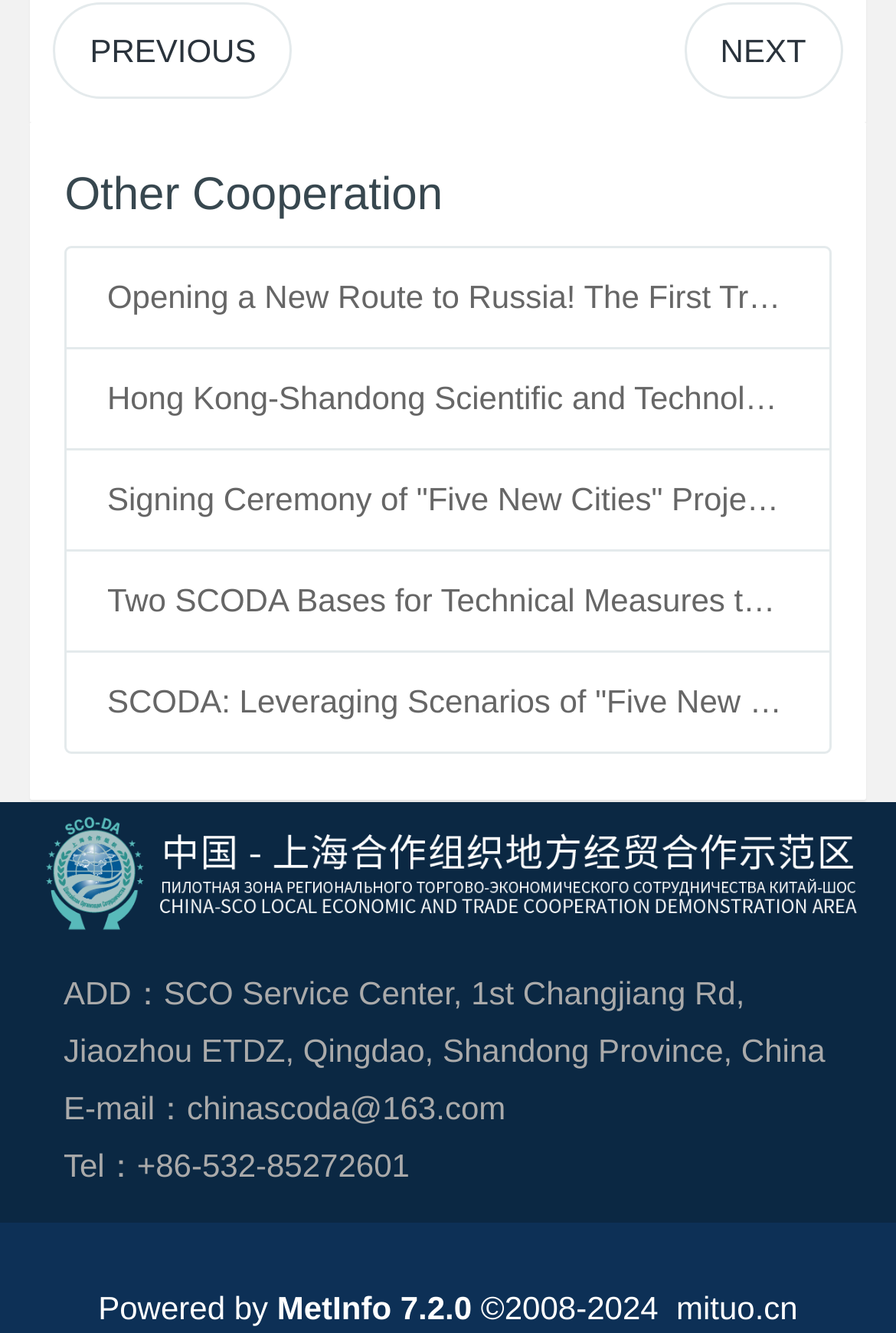Identify the bounding box coordinates of the clickable region required to complete the instruction: "Visit the 'Opening a New Route to Russia! The First Train of Shandong CRE (SCODA - Tongjiang - Moscow) Run' page". The coordinates should be given as four float numbers within the range of 0 and 1, i.e., [left, top, right, bottom].

[0.12, 0.204, 0.88, 0.242]